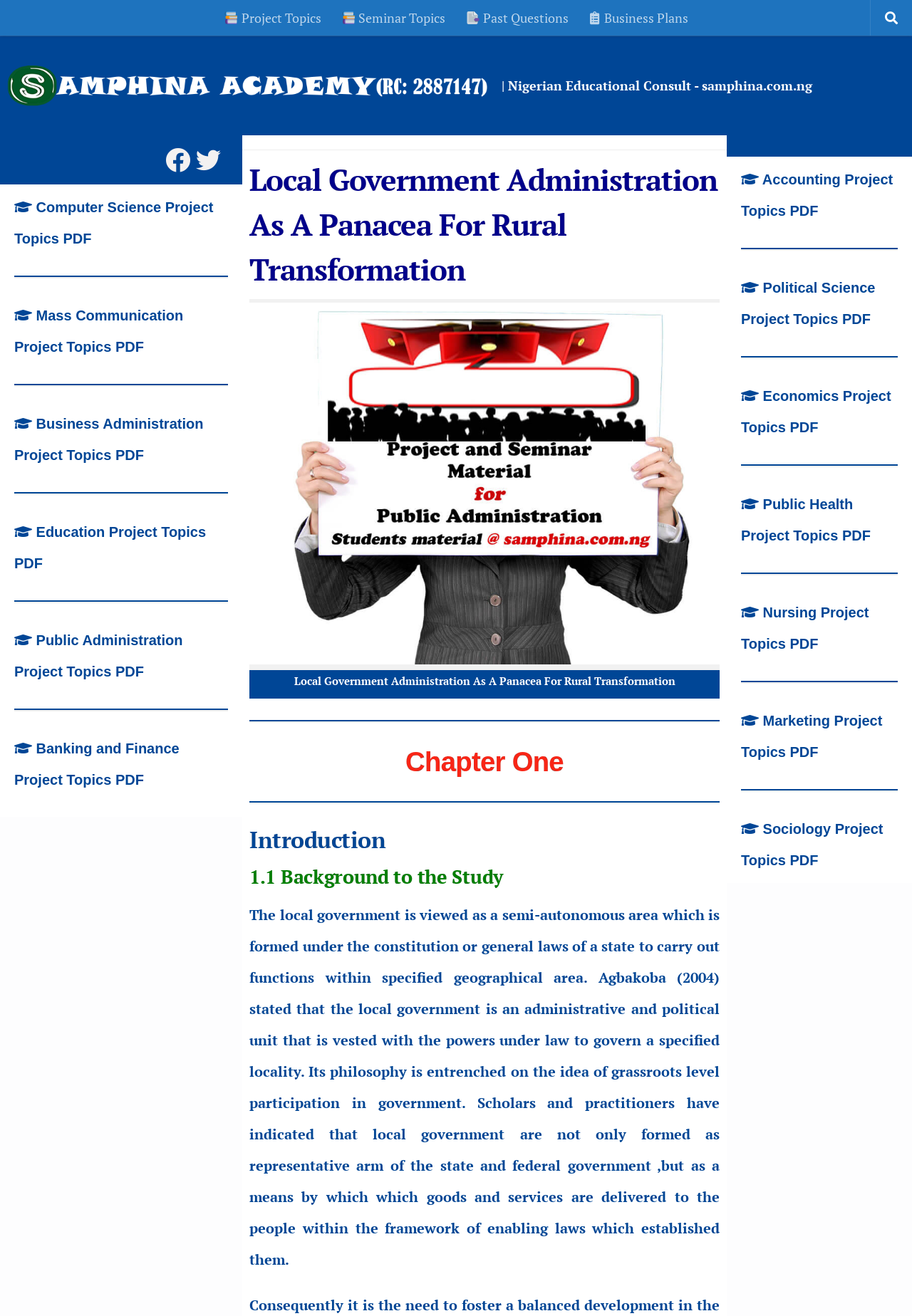Predict the bounding box of the UI element based on the description: "Political Science Project Topics PDF". The coordinates should be four float numbers between 0 and 1, formatted as [left, top, right, bottom].

[0.812, 0.213, 0.96, 0.248]